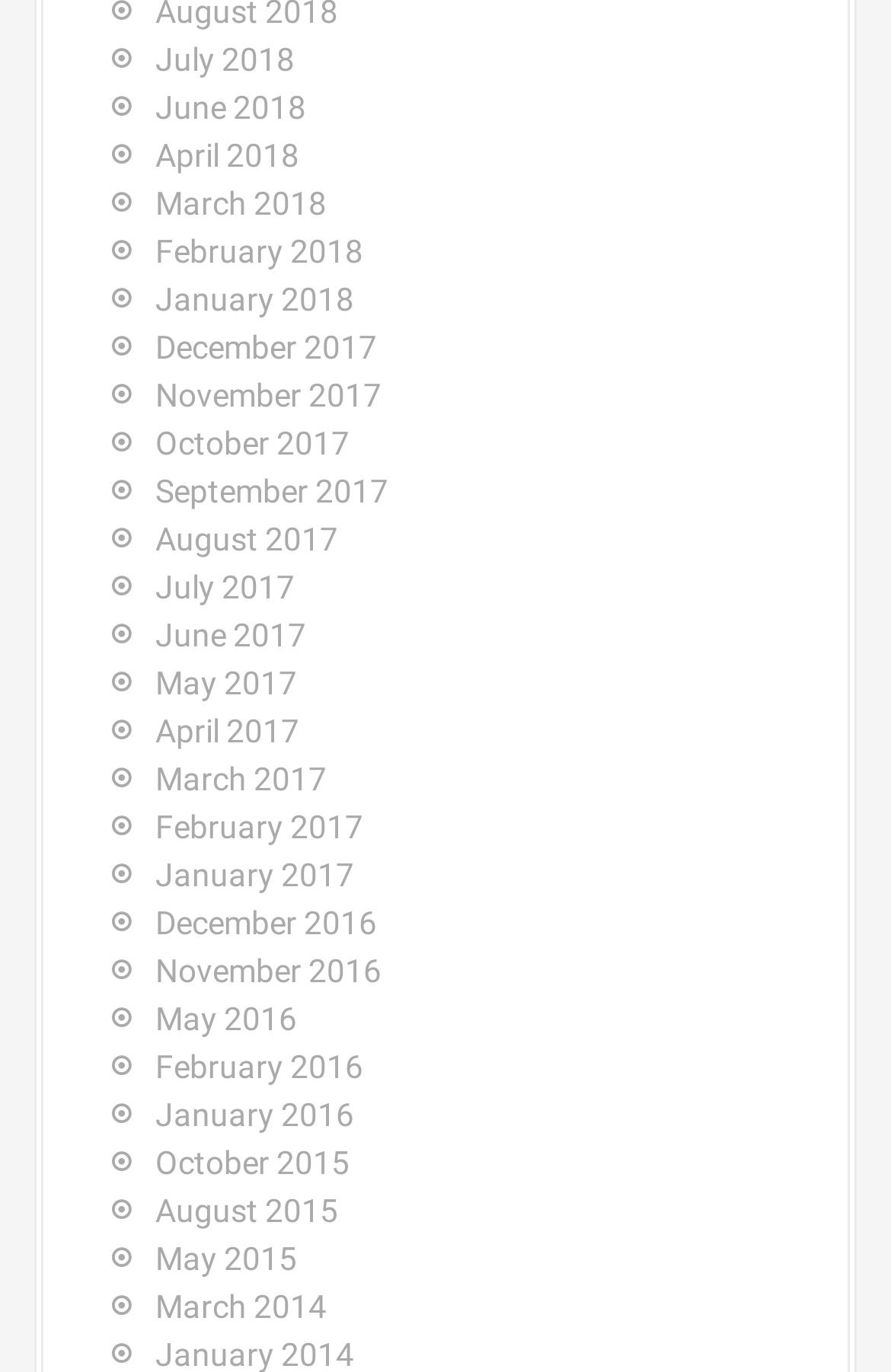Carefully examine the image and provide an in-depth answer to the question: How many months are listed in 2018?

I counted the number of links with '2018' in their text and found that there are 6 months listed in 2018, which are January, February, March, April, June, and July.